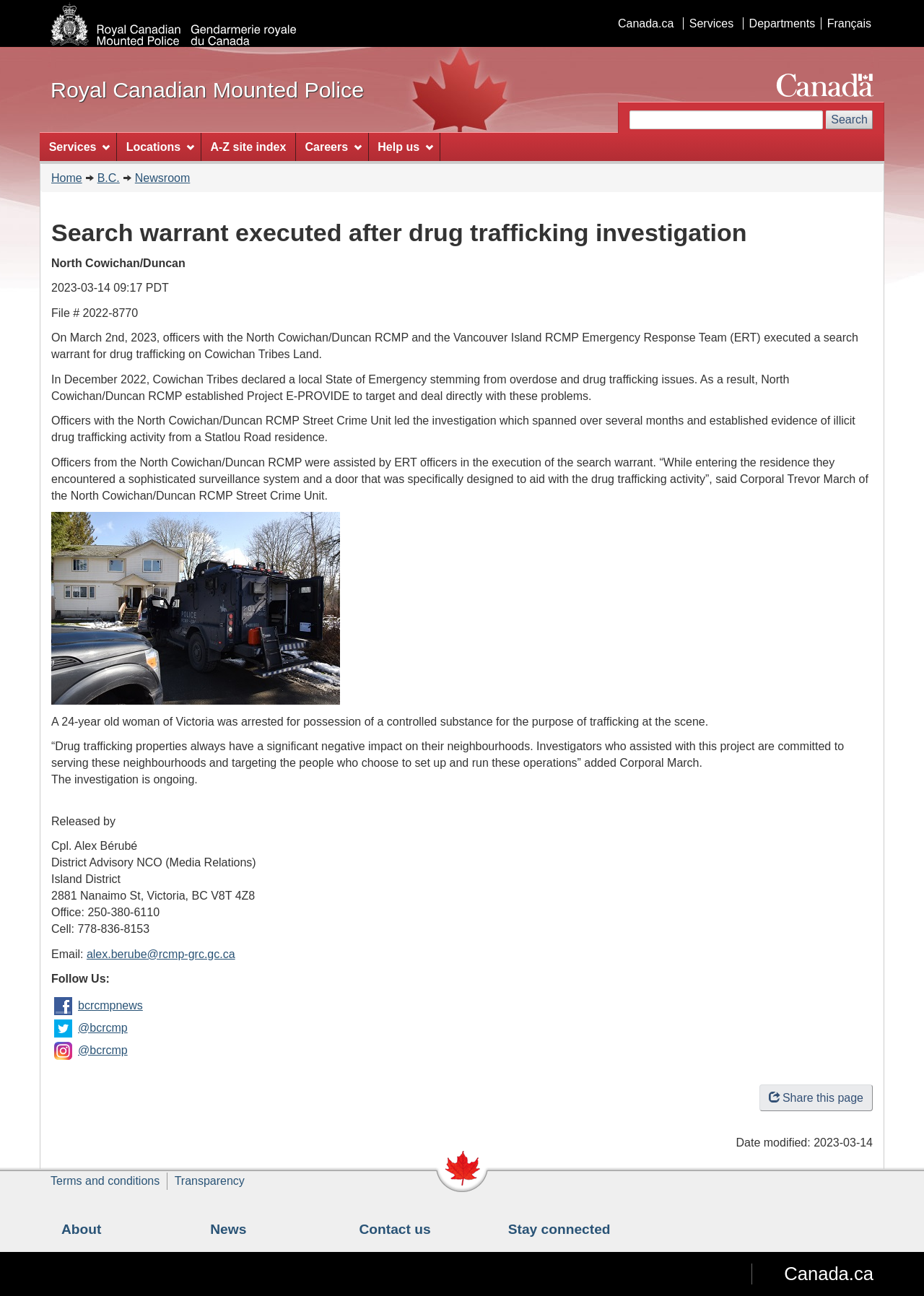Answer this question in one word or a short phrase: What is the purpose of the search warrant?

Drug trafficking